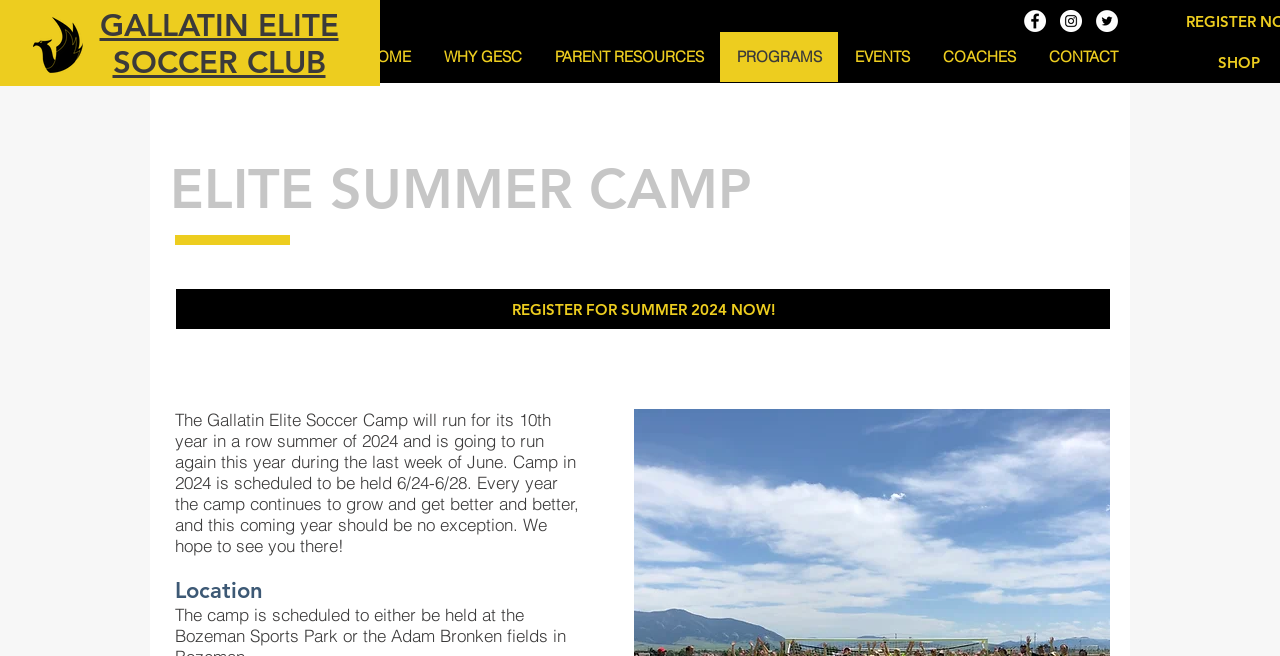What is the name of the soccer club?
Refer to the image and give a detailed answer to the query.

The name of the soccer club can be found in the heading elements at the top of the webpage, specifically in the elements with IDs 69 and 70, which contain the text 'GALLATIN ELITE' and 'SOCCER CLUB', respectively.